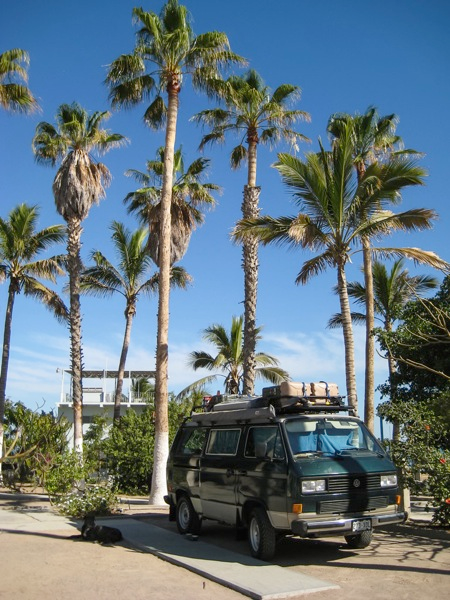What is the atmosphere of the scene?
Provide a one-word or short-phrase answer based on the image.

Laid-back